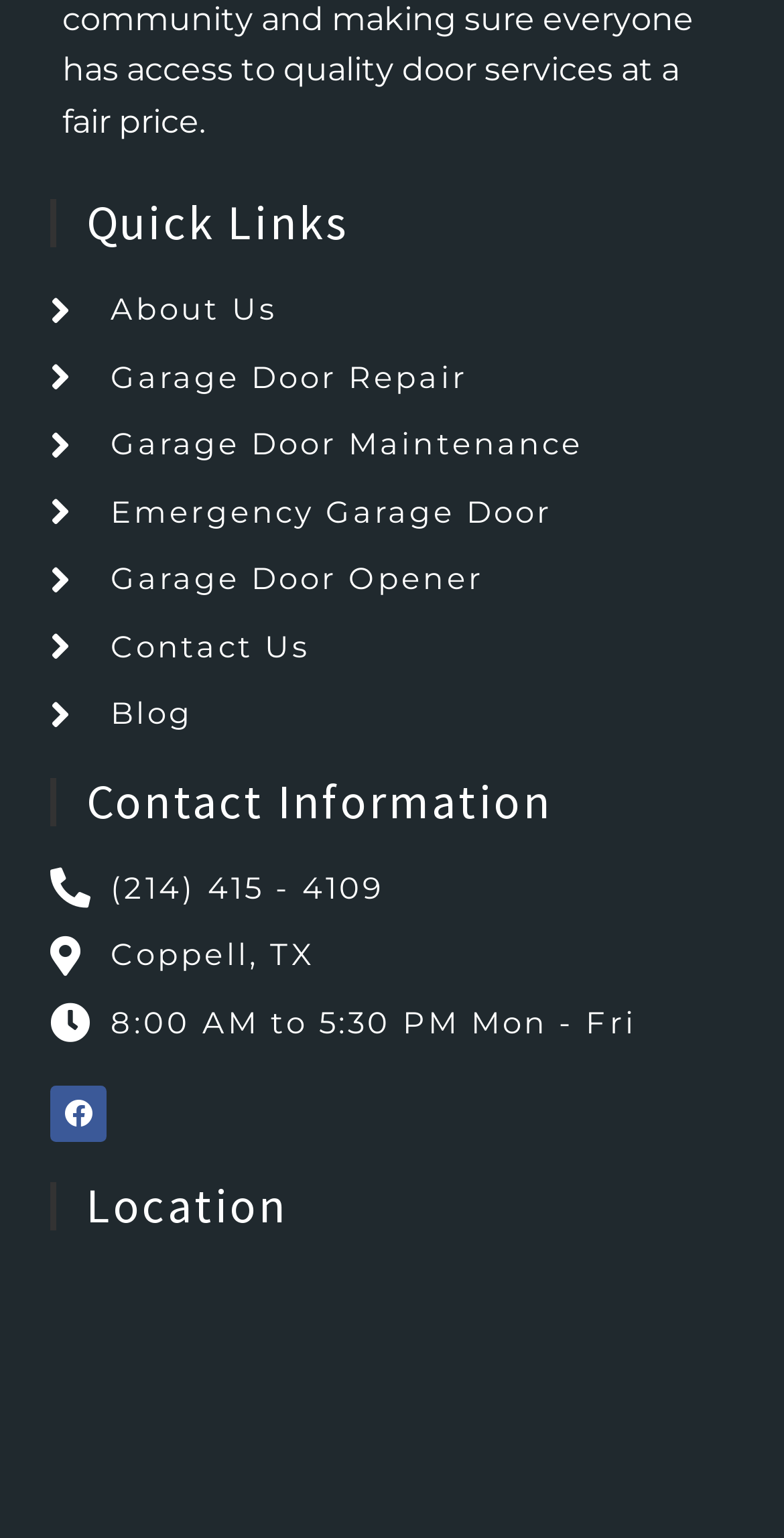Provide the bounding box coordinates for the UI element that is described by this text: "Emergency Garage Door". The coordinates should be in the form of four float numbers between 0 and 1: [left, top, right, bottom].

[0.064, 0.319, 0.936, 0.348]